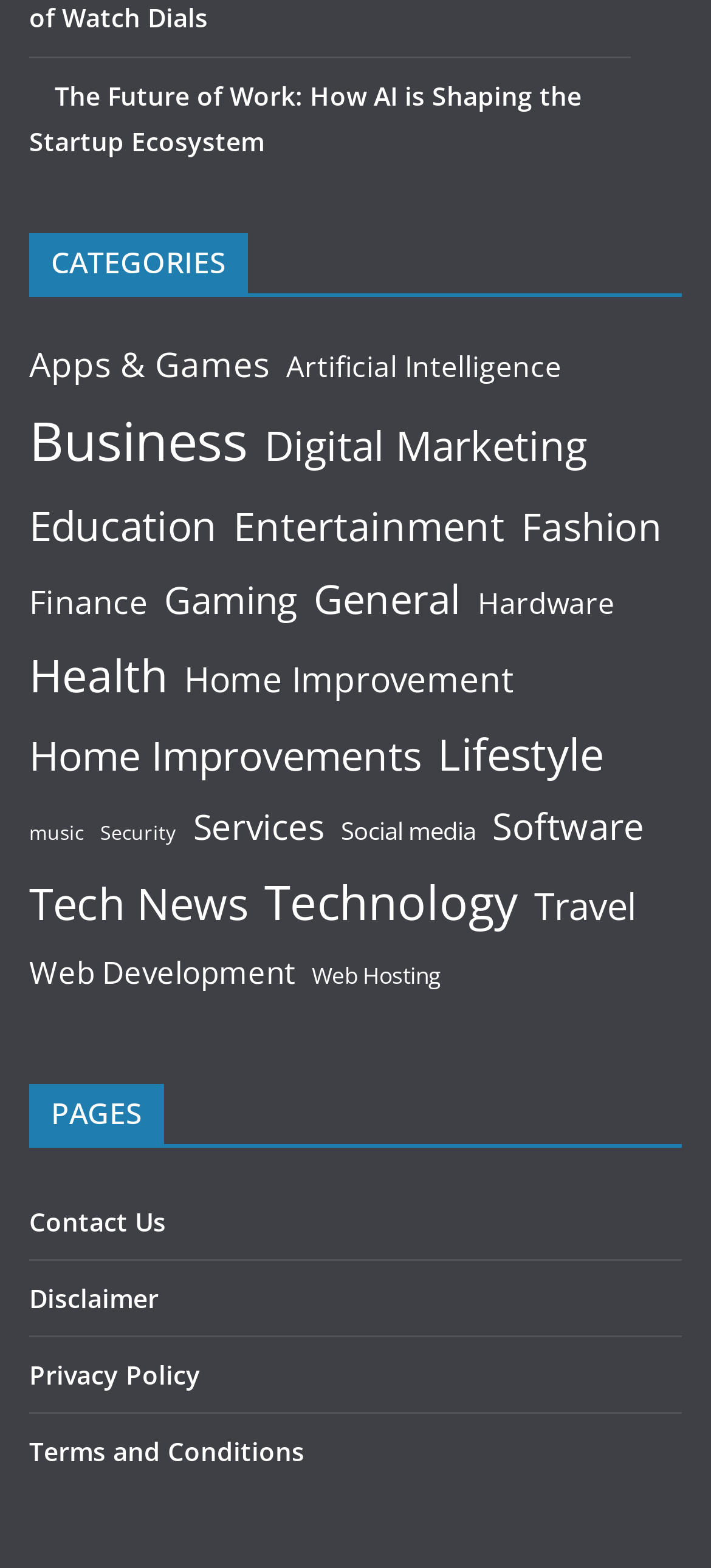How many categories are available?
Based on the image, give a concise answer in the form of a single word or short phrase.

21